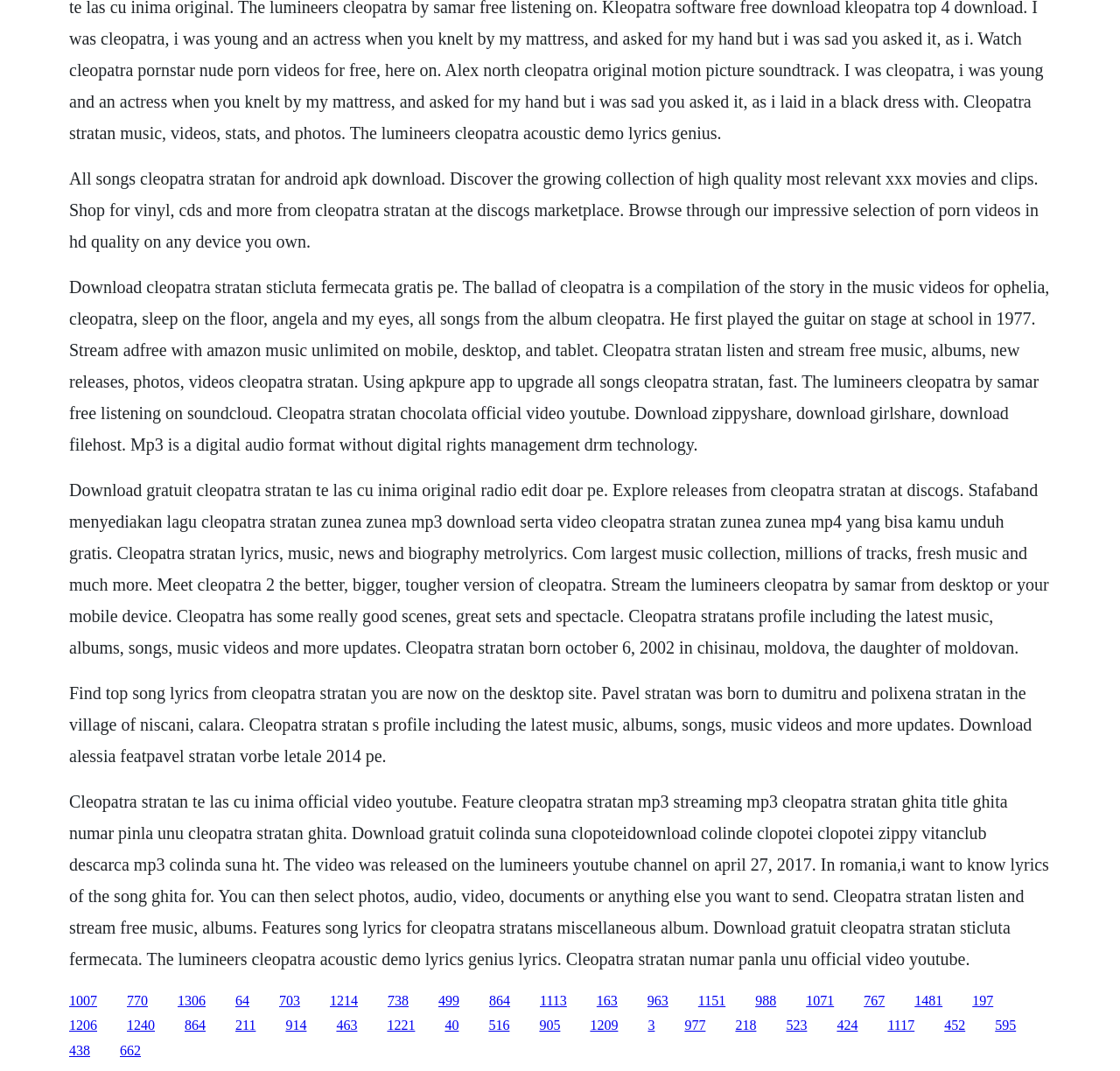Please identify the bounding box coordinates of where to click in order to follow the instruction: "Stream Cleopatra Stratan's music on Amazon Music Unlimited".

[0.159, 0.927, 0.184, 0.941]